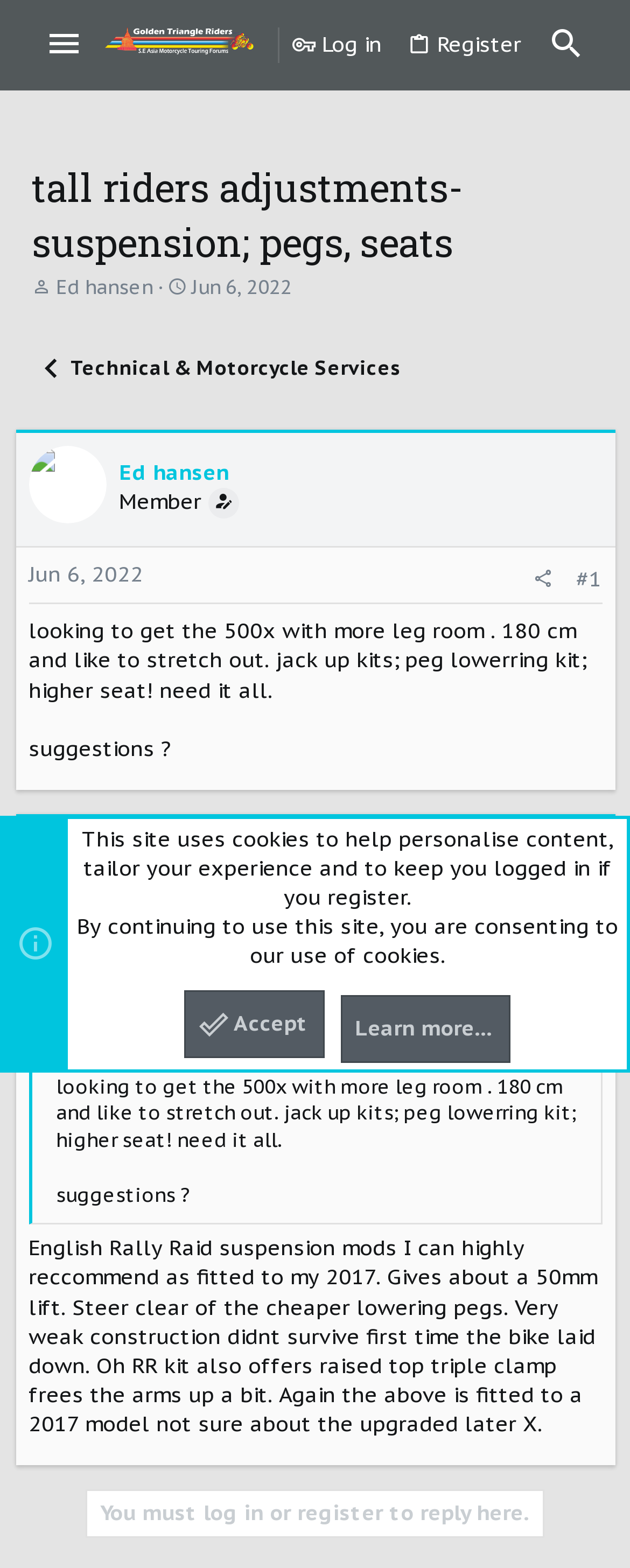Summarize the webpage comprehensively, mentioning all visible components.

This webpage appears to be a forum discussion thread on a motorcycle-related topic. At the top, there is a navigation bar with buttons and links to log in, register, and search. Below the navigation bar, there is a heading that reads "tall riders adjustments- suspension; pegs, seats" and a thread starter's information, including their name and start date.

The main content of the webpage is divided into several sections, each containing a post from a different user. The first post is from the thread starter, Ed hansen, who is looking to get a 500x with more leg room and is seeking suggestions. Below this post, there is a response from a user named Guzzibs, who recommends English Rally Raid suspension mods and shares their personal experience with the product.

The posts are arranged in a vertical layout, with each post separated by a small gap. Each post includes the user's name, a timestamp, and their message. Some posts also include images or links. The webpage also has a section at the bottom that informs users about the site's use of cookies and provides options to accept or learn more.

There are several links and buttons throughout the webpage, including links to reply to the thread, log in, register, and search. The webpage also has a search bar at the top right corner. Overall, the layout is clean and easy to navigate, with a focus on the discussion thread.